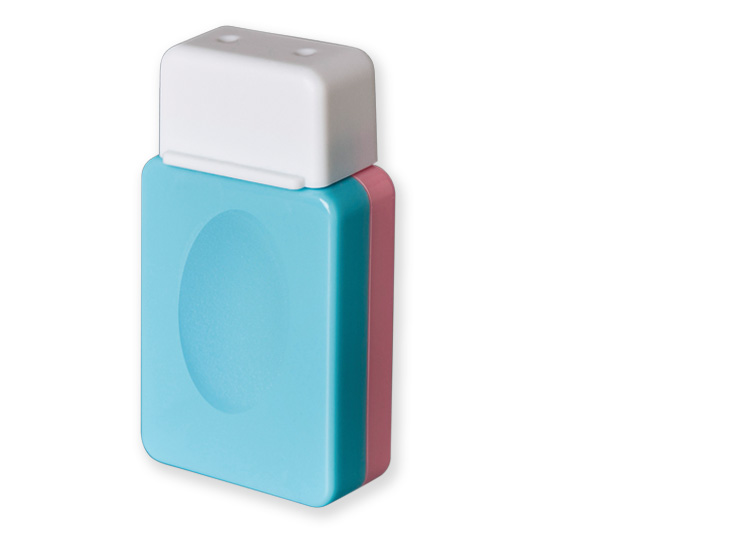Is the Pedi-Let device reusable?
Look at the screenshot and provide an in-depth answer.

The caption notes that the Pedi-Let device is non-reusable, ensuring both safety and hygiene during usage. This indicates that the device is designed for single-use only and cannot be reused.